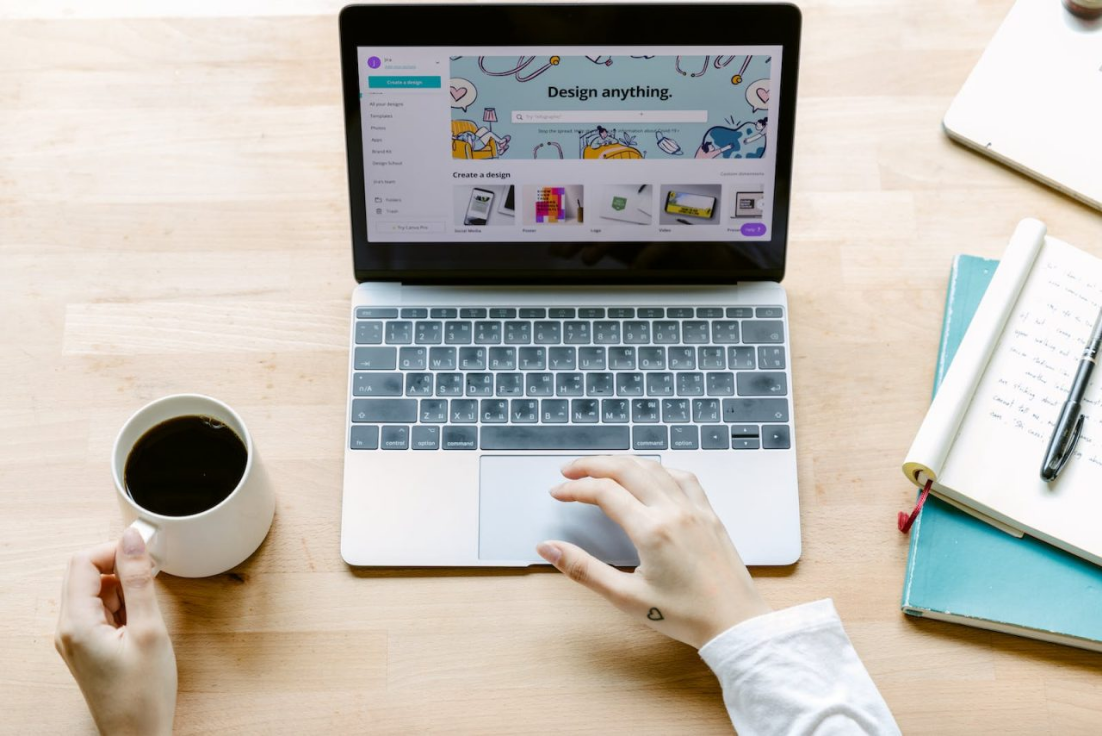Answer this question using a single word or a brief phrase:
Is there a notebook in the background?

Yes